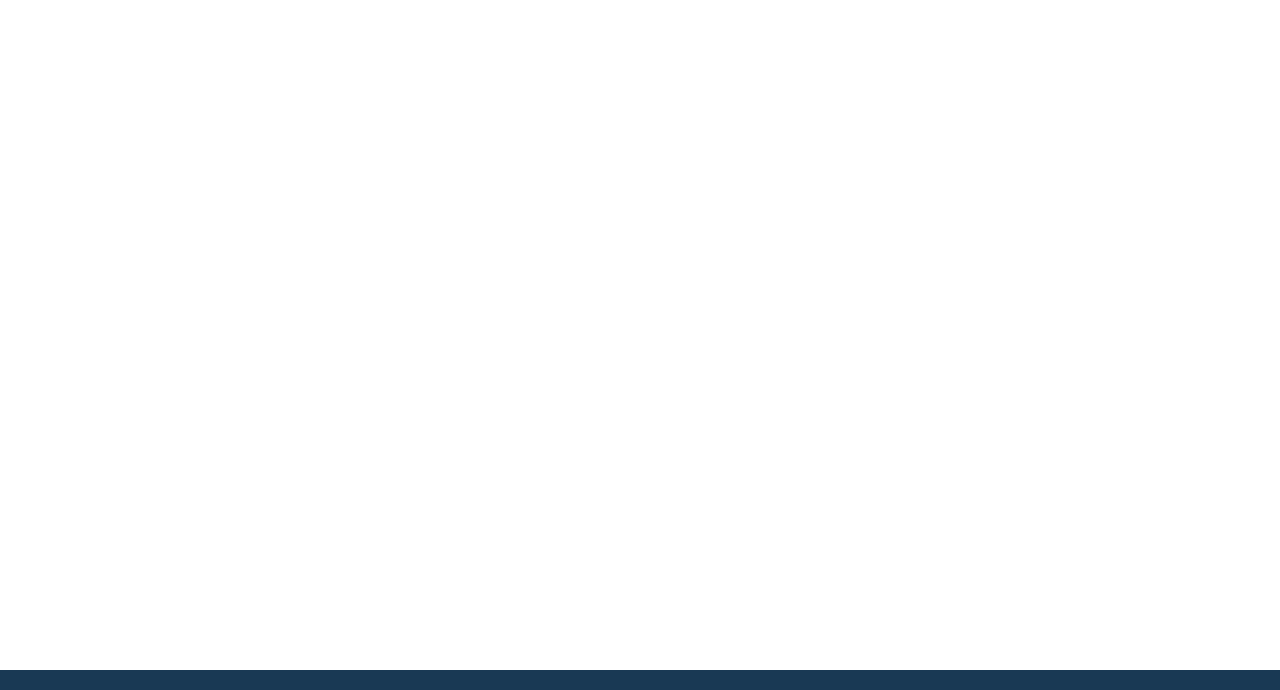What are the business hours of the company?
Use the image to give a comprehensive and detailed response to the question.

I found the business hours by looking at the layout table with the heading 'We are OPEN 24/7'. This indicates that the company is open 24 hours a day, 7 days a week.